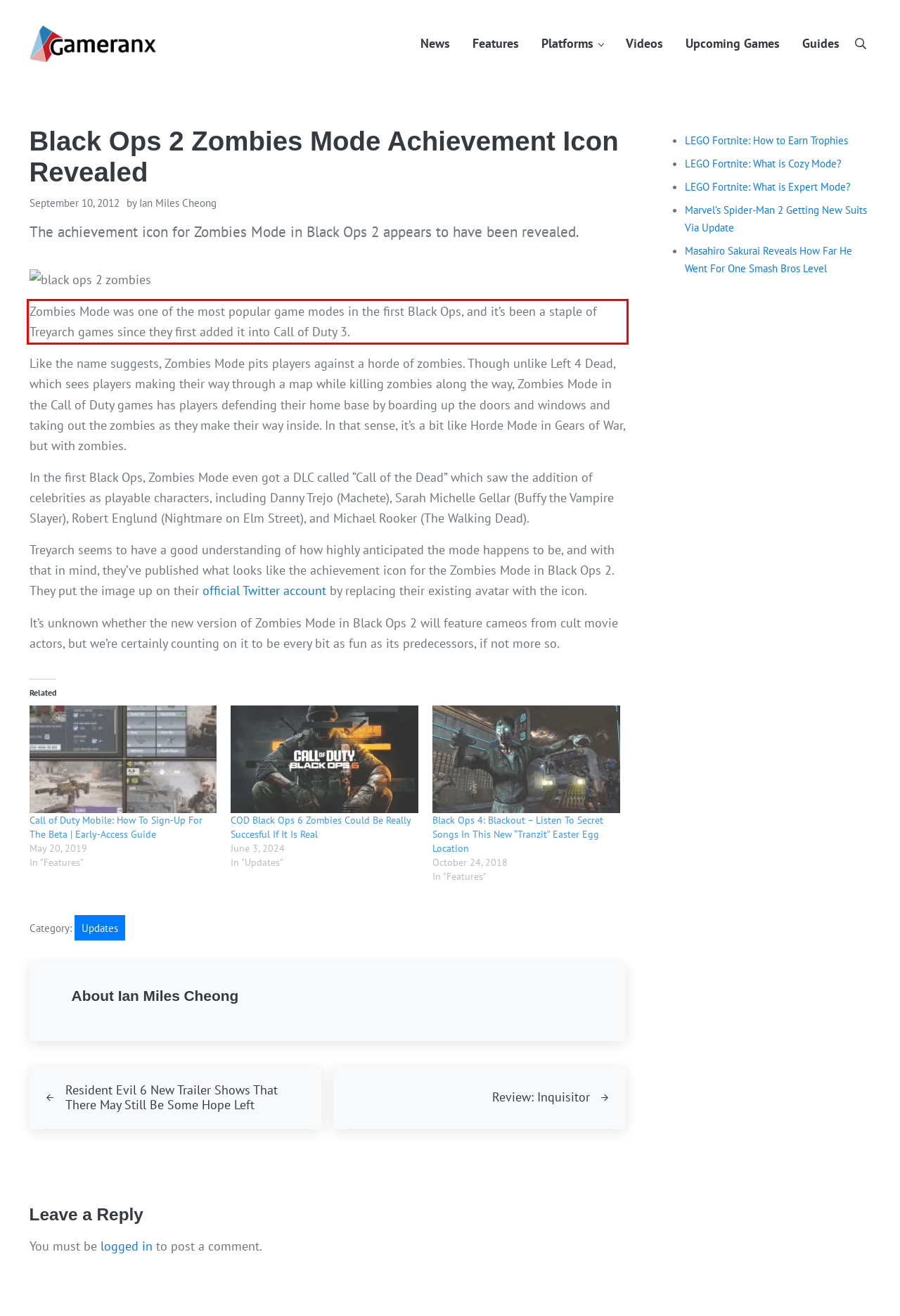Please take the screenshot of the webpage, find the red bounding box, and generate the text content that is within this red bounding box.

Zombies Mode was one of the most popular game modes in the first Black Ops, and it’s been a staple of Treyarch games since they first added it into Call of Duty 3.